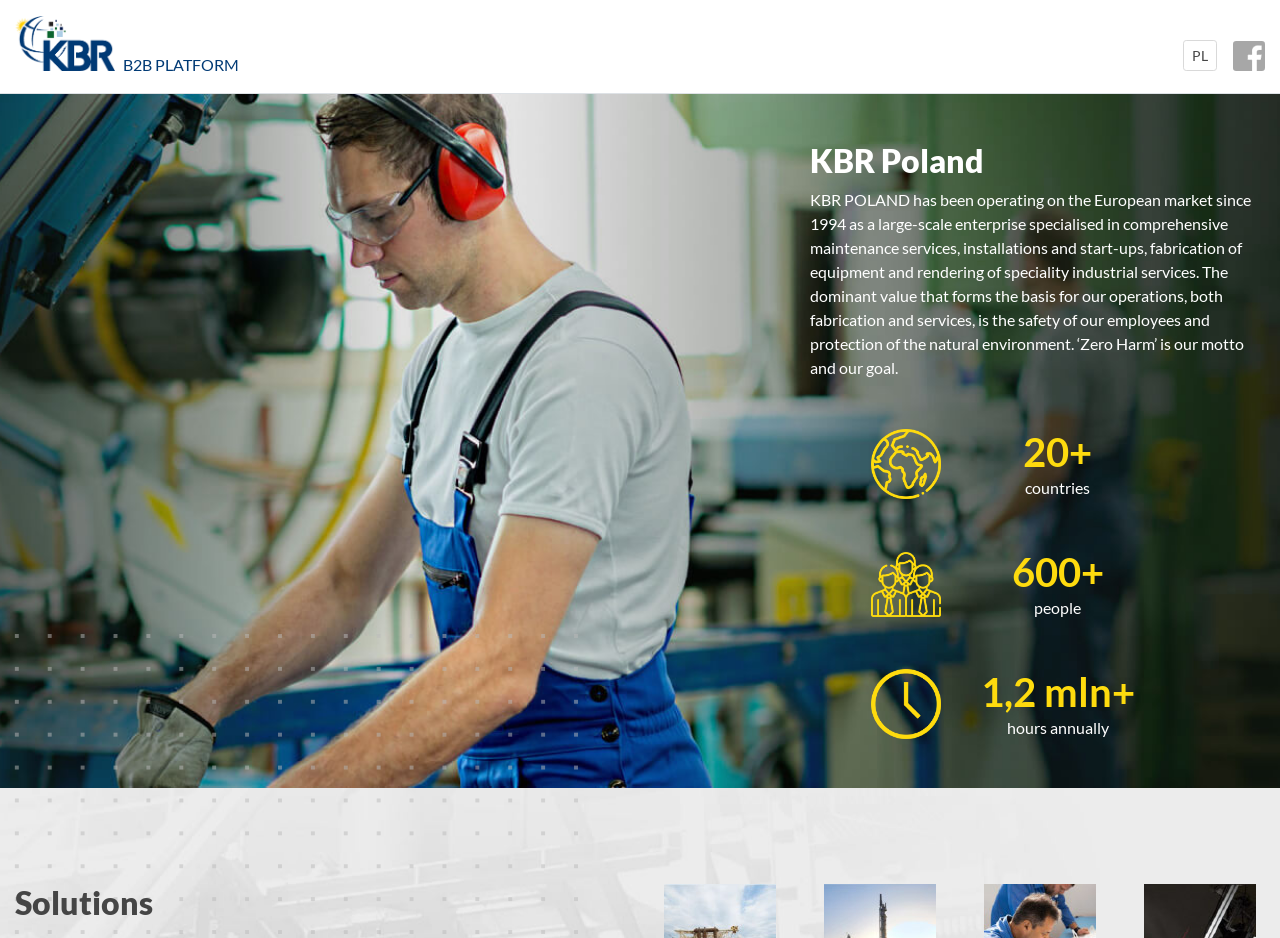Provide a brief response to the question below using one word or phrase:
What is the section below the company description about?

Solutions